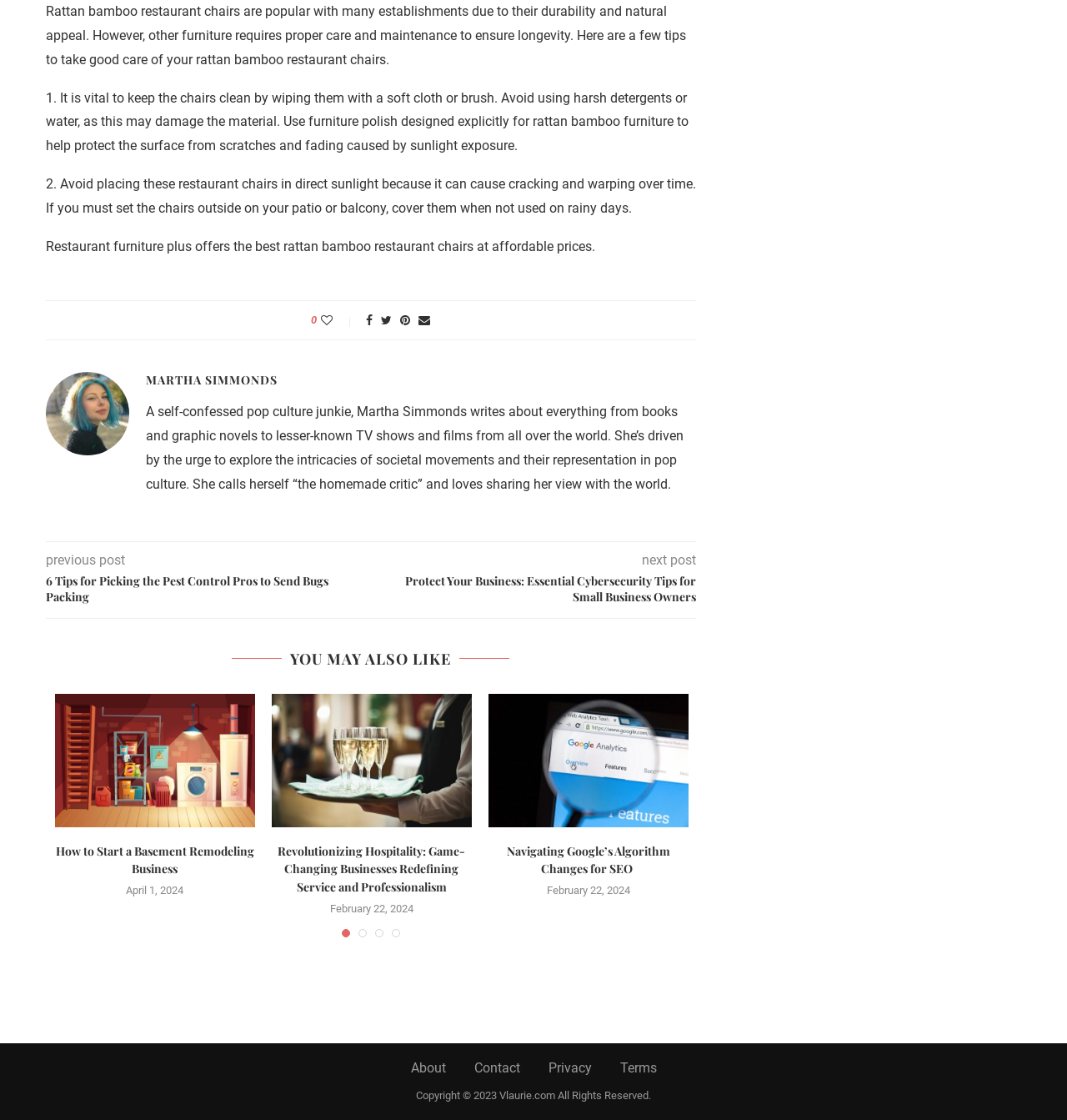Identify the bounding box coordinates of the element that should be clicked to fulfill this task: "Go to the About page". The coordinates should be provided as four float numbers between 0 and 1, i.e., [left, top, right, bottom].

[0.385, 0.946, 0.418, 0.96]